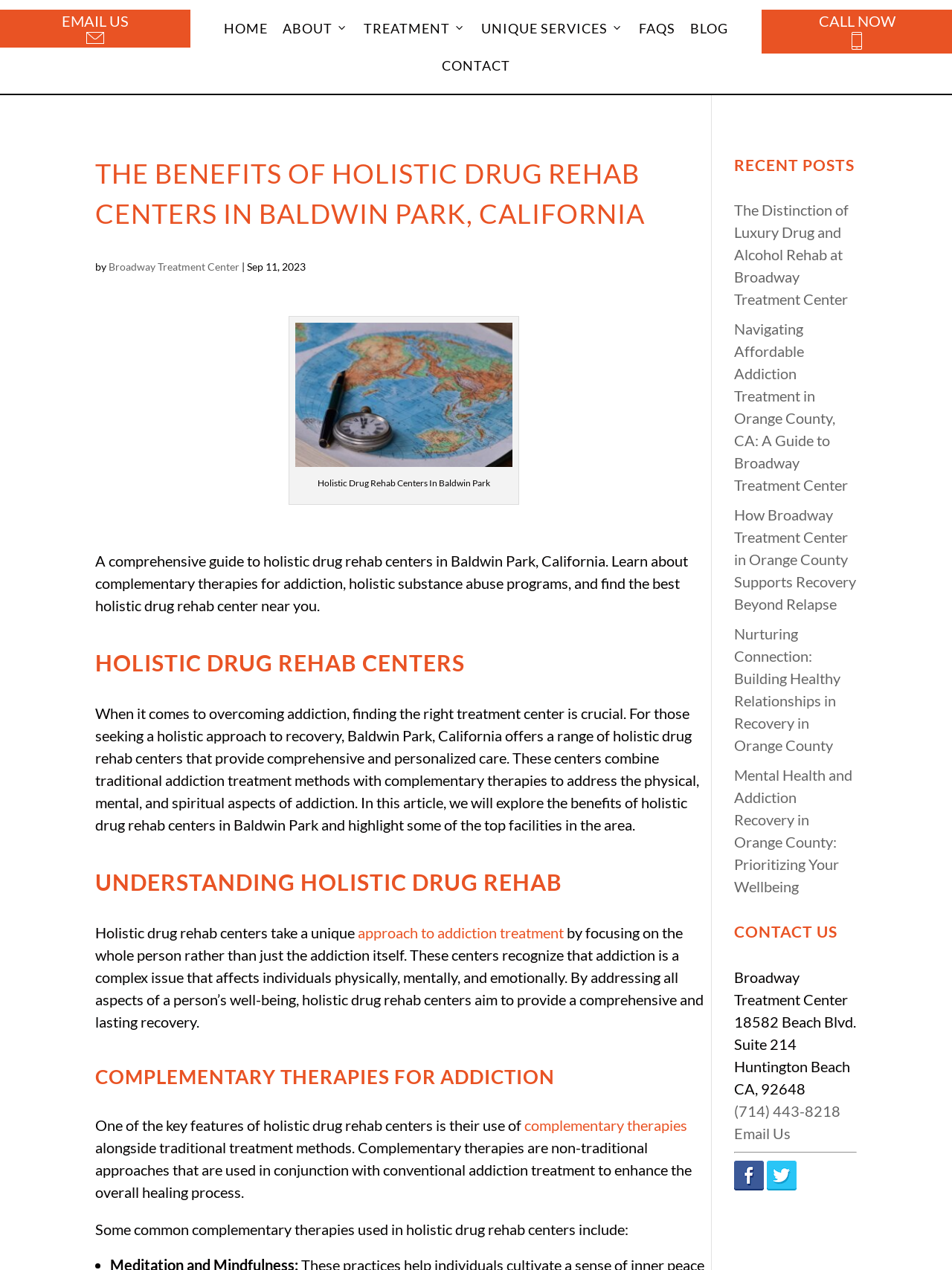Bounding box coordinates are specified in the format (top-left x, top-left y, bottom-right x, bottom-right y). All values are floating point numbers bounded between 0 and 1. Please provide the bounding box coordinate of the region this sentence describes: approach to addiction treatment

[0.376, 0.727, 0.592, 0.741]